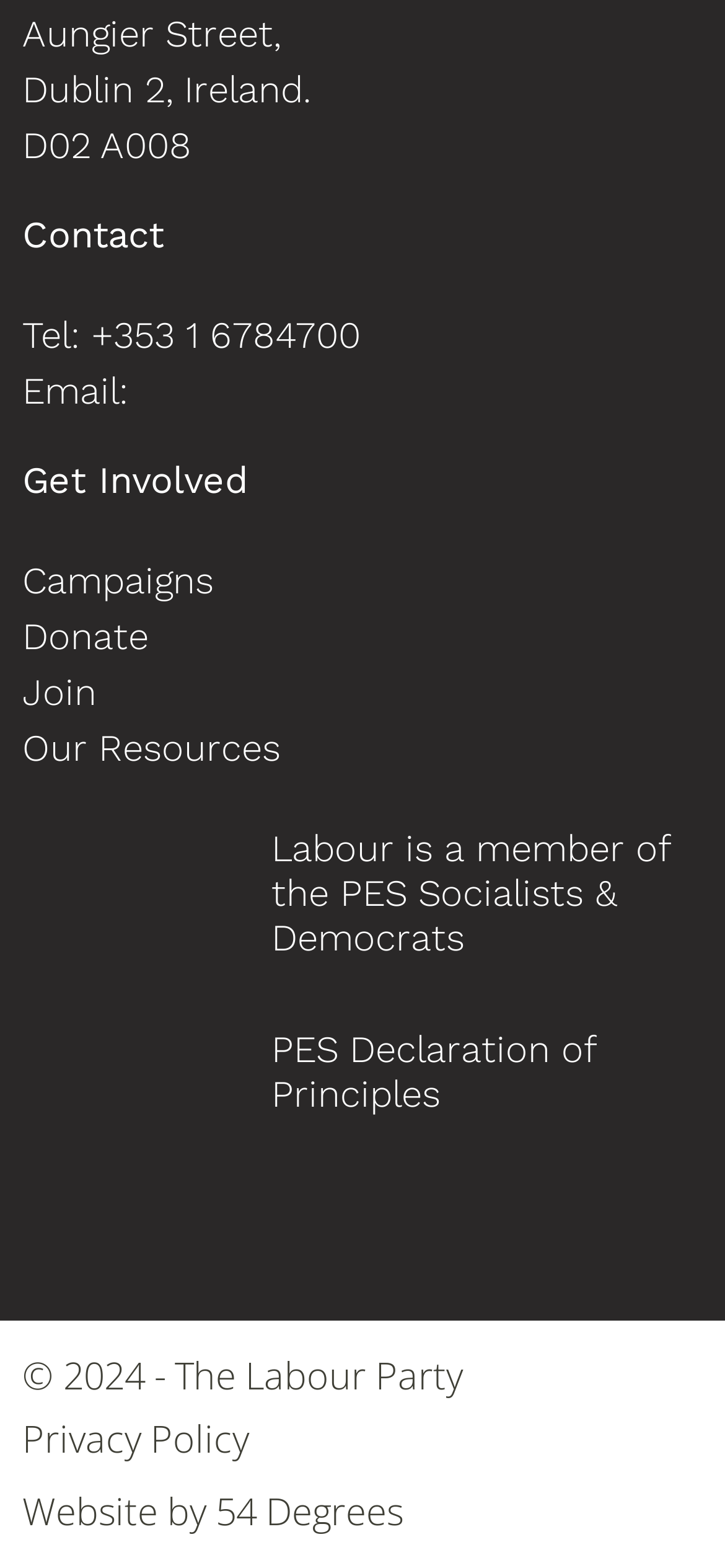Who designed the Labour Party's website?
Answer the question with a single word or phrase, referring to the image.

54 Degrees